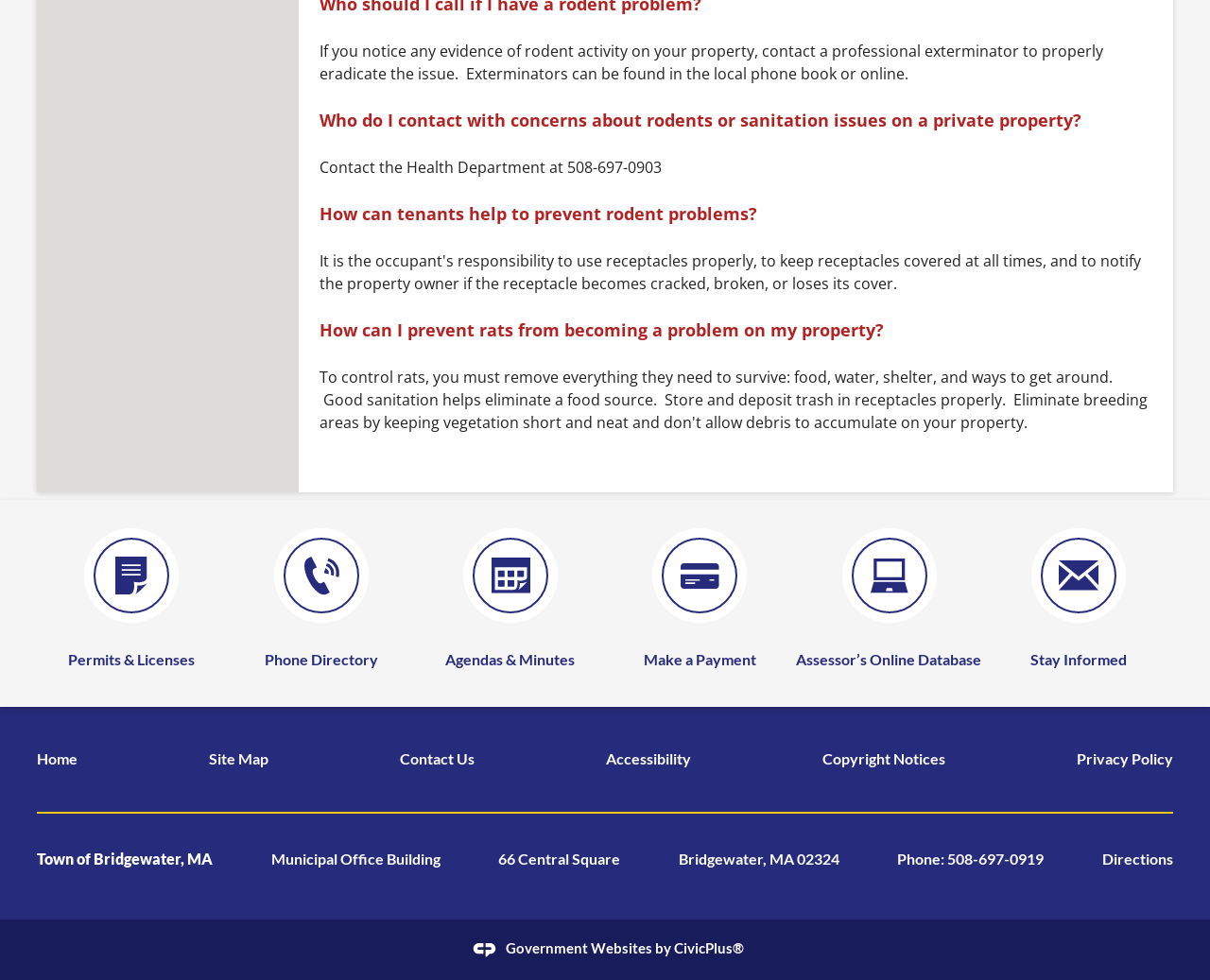What is the address of the Municipal Office Building? Based on the screenshot, please respond with a single word or phrase.

66 Central Square, Bridgewater, MA 02324